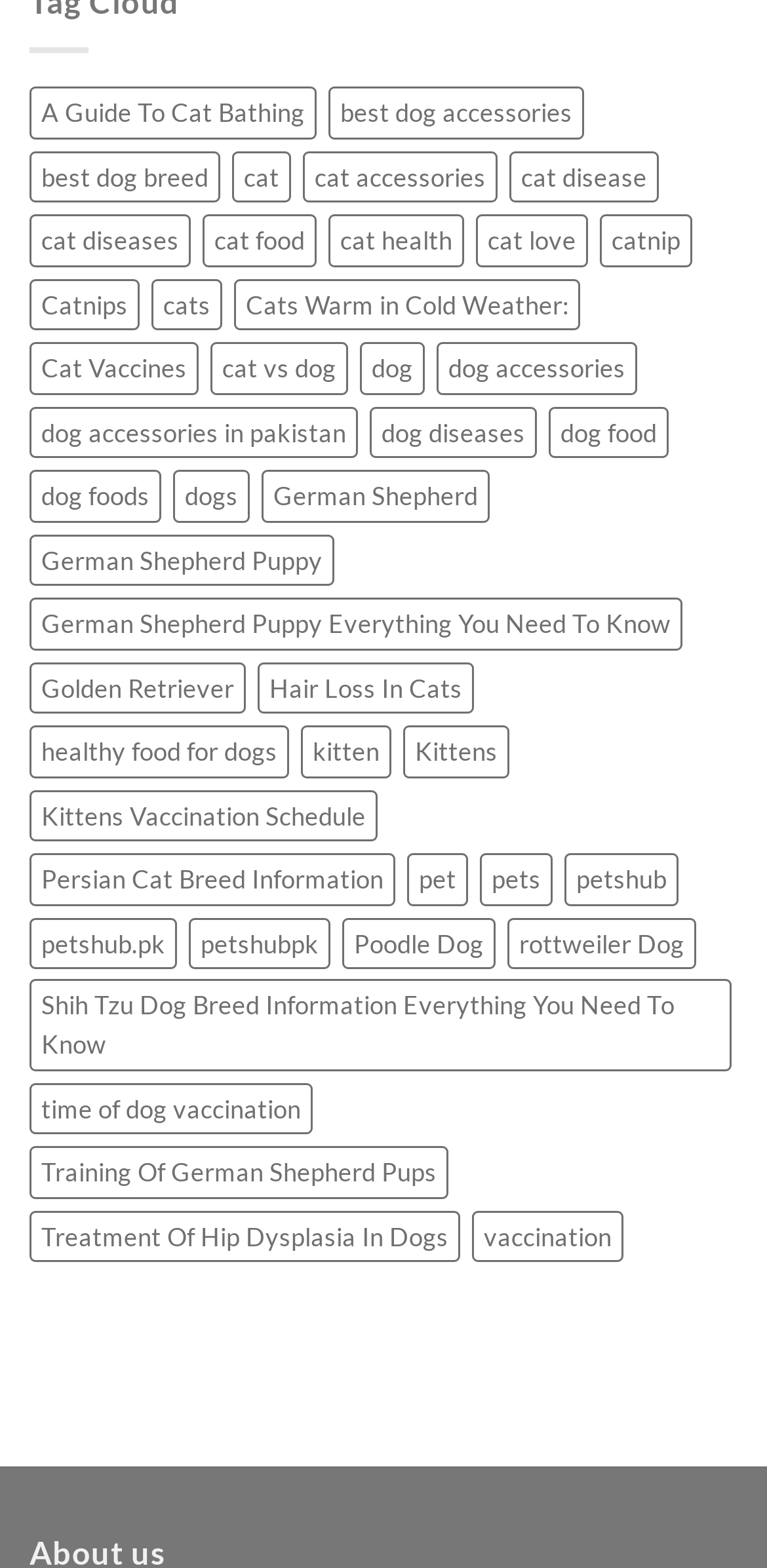How many breeds of dogs are mentioned on this webpage? Please answer the question using a single word or phrase based on the image.

At least 4